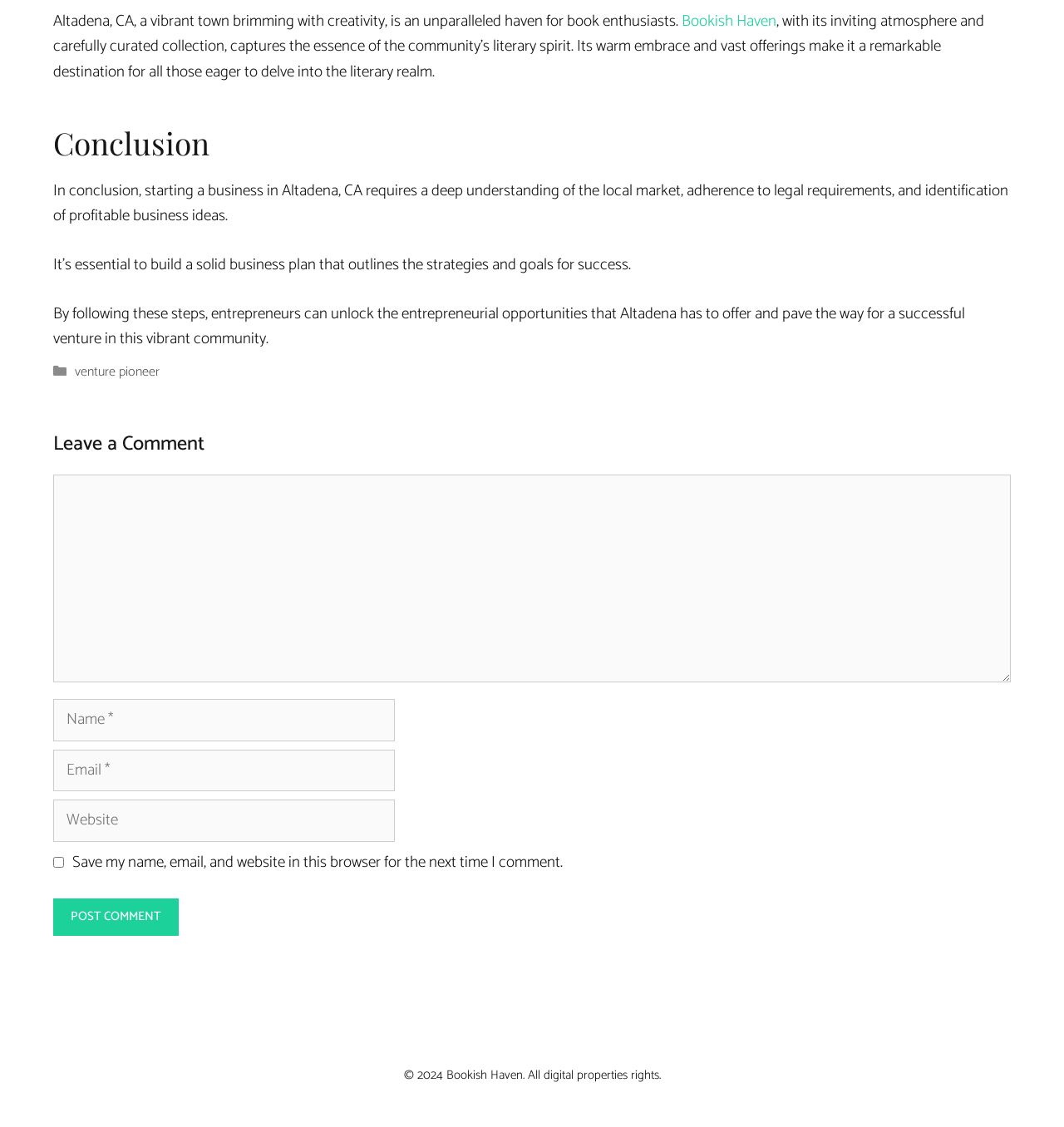Bounding box coordinates are specified in the format (top-left x, top-left y, bottom-right x, bottom-right y). All values are floating point numbers bounded between 0 and 1. Please provide the bounding box coordinate of the region this sentence describes: name="submit" value="Post Comment"

[0.05, 0.797, 0.168, 0.83]